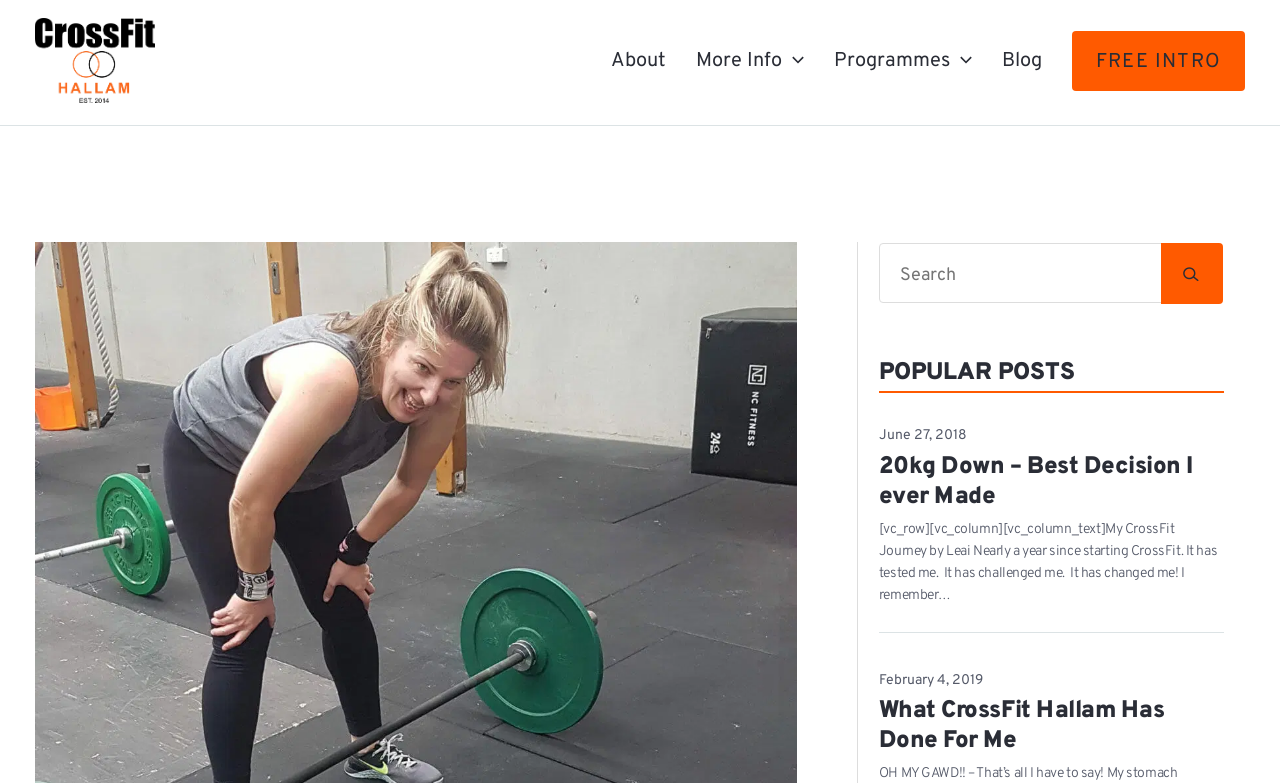What is the name of the CrossFit gym?
Based on the image, give a concise answer in the form of a single word or short phrase.

CrossFit Hallam